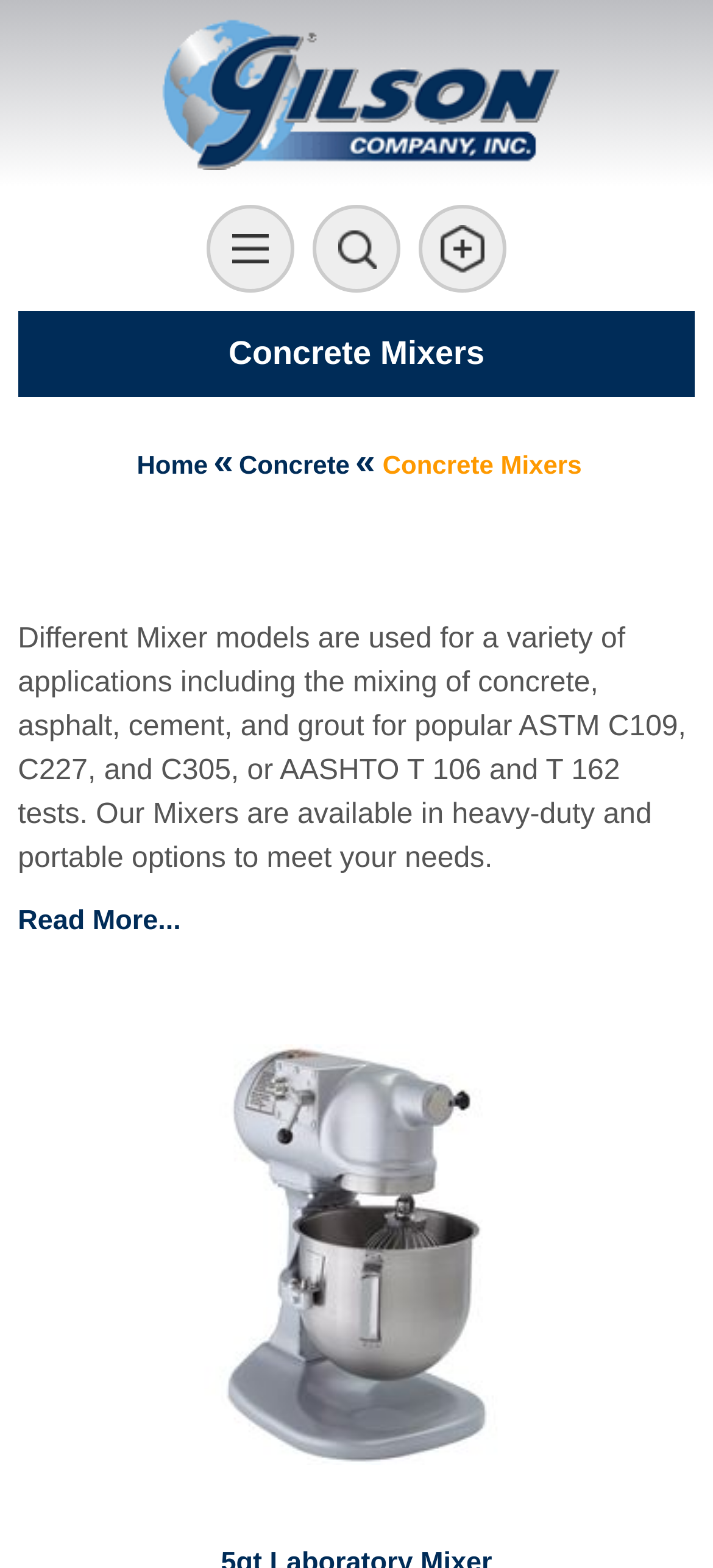Find the bounding box coordinates for the UI element whose description is: "Read More...". The coordinates should be four float numbers between 0 and 1, in the format [left, top, right, bottom].

[0.025, 0.577, 0.254, 0.597]